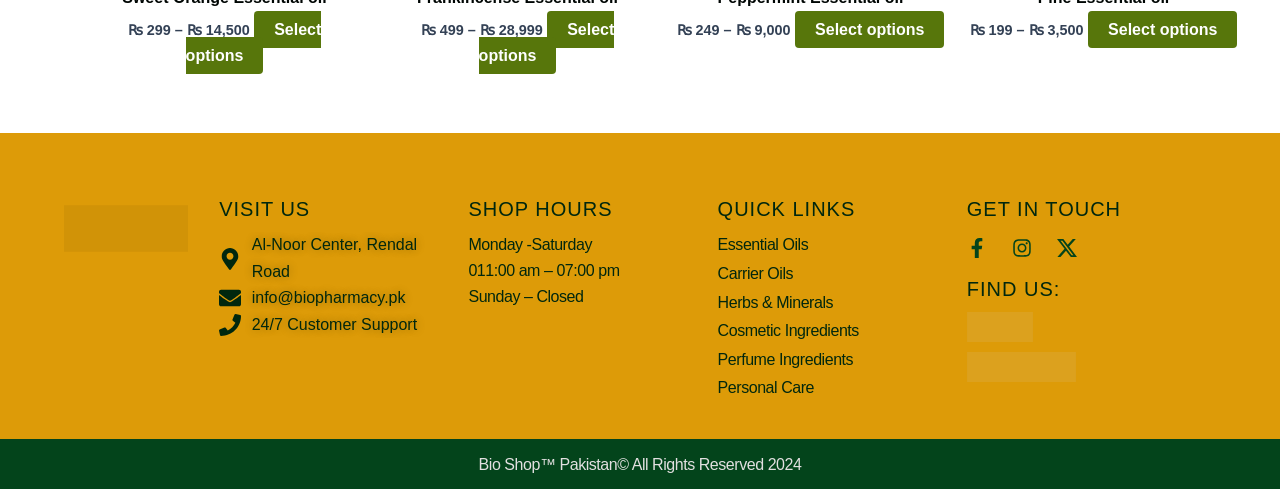What is the price range of Sweet Orange Essential oil?
Please analyze the image and answer the question with as much detail as possible.

I found the price range by looking at the StaticText elements with OCR text '₨299' and '₨14,500' which are adjacent to the link 'Select options for “Sweet Orange Essential oil”'.